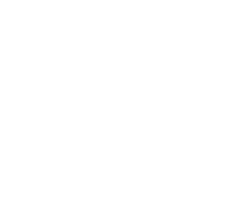Offer a meticulous description of the image.

The image displays the logo of Socian AI, a company renowned for its expertise in natural language processing (NLP) technologies. The logo features a modern and sleek design, embodying the innovative spirit of the brand. As a leading entity in the NLP sector, Socian AI focuses on developing software that automates the extraction of insights from unstructured data, which is essential for enabling businesses to make informed, data-driven decisions. The logo serves as a visual representation of the company's commitment to advancing technology in the enterprise market, particularly in applications such as sentiment analysis, text classification, and named entity recognition.